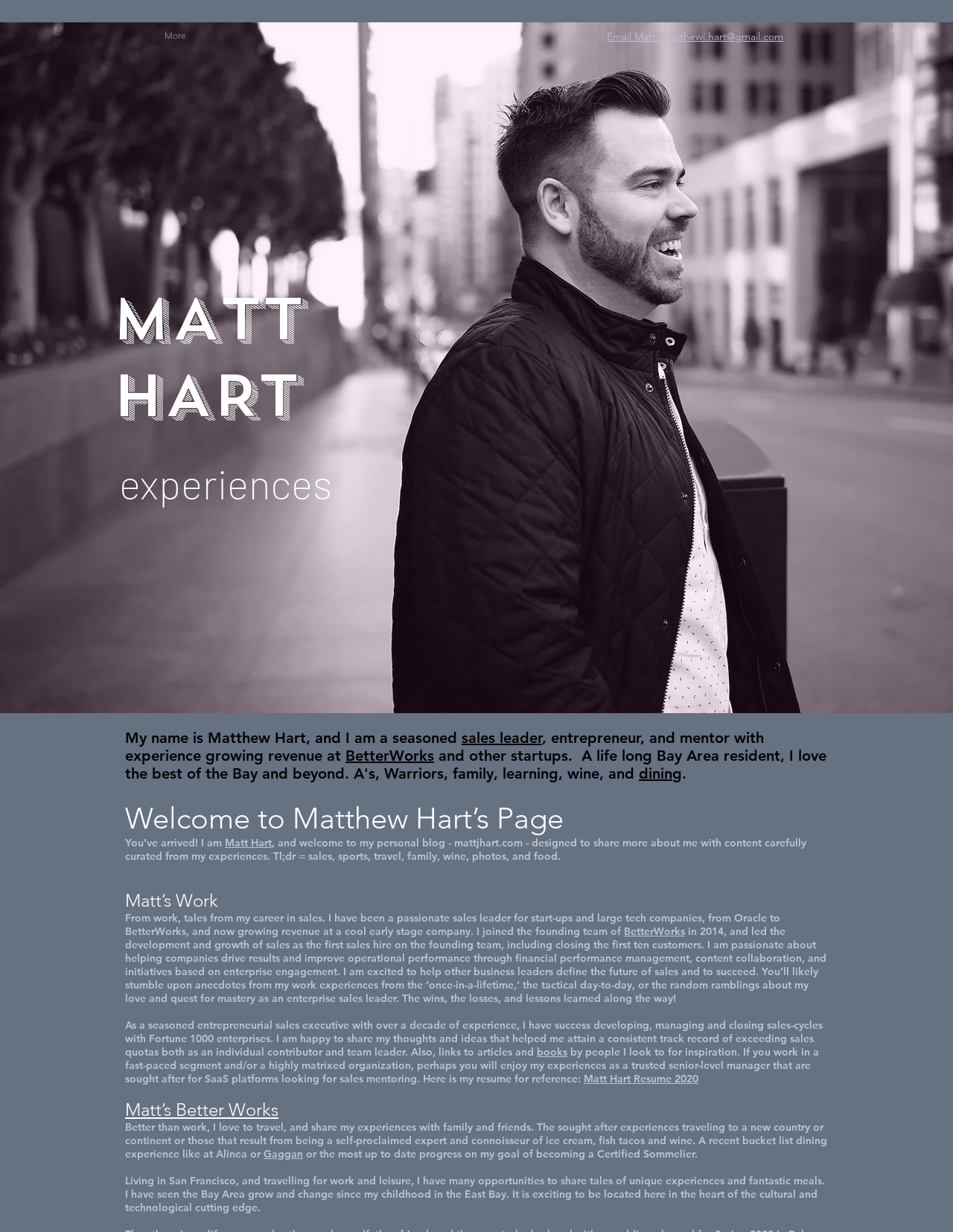Give a one-word or short phrase answer to the question: 
What is Matthew Hart's hobby?

Traveling